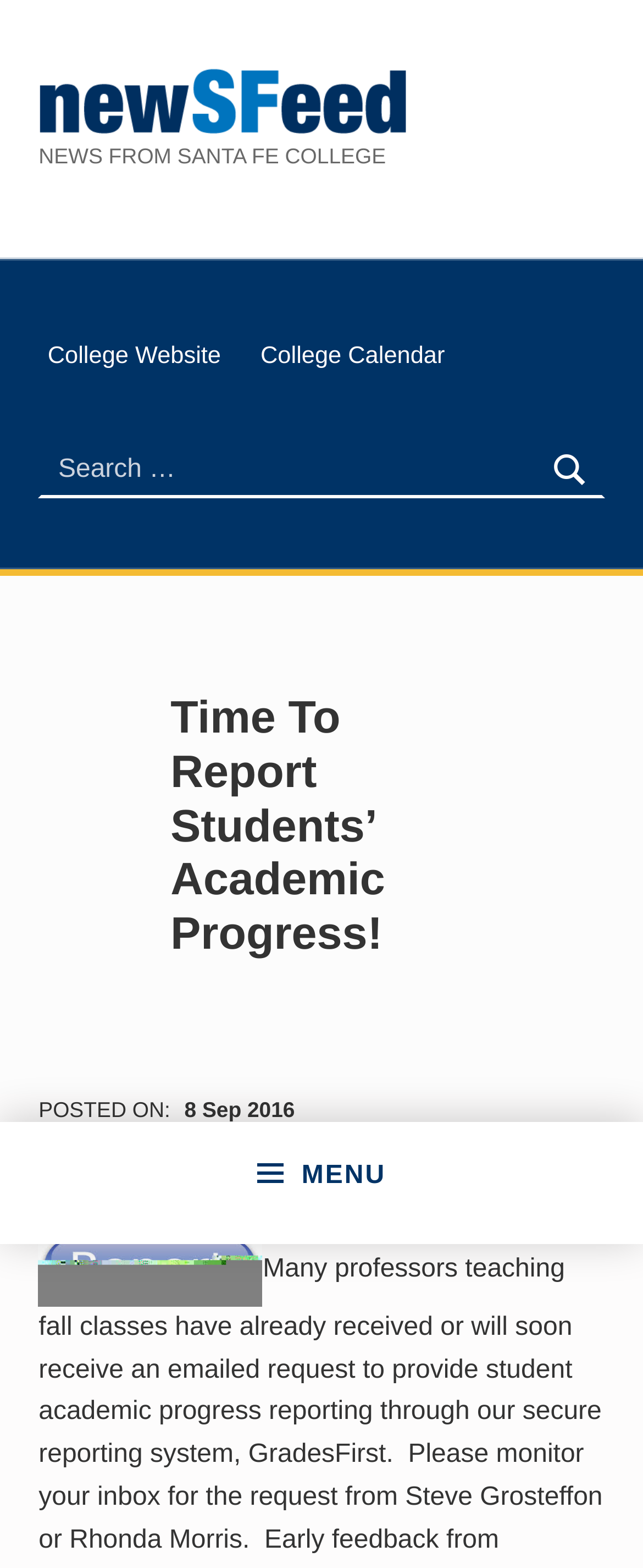What is the name of the college?
Refer to the image and answer the question using a single word or phrase.

Santa Fe College